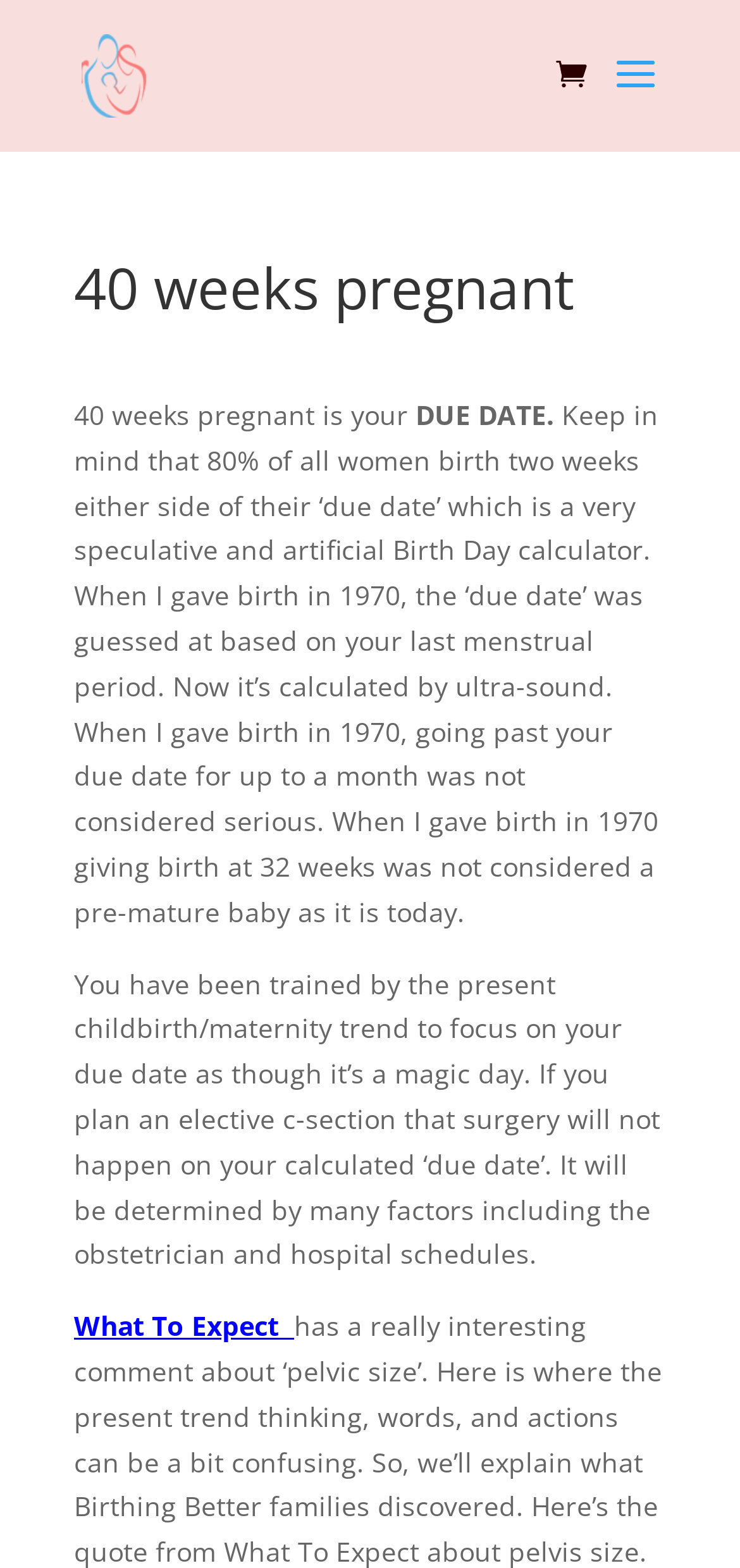Please specify the bounding box coordinates in the format (top-left x, top-left y, bottom-right x, bottom-right y), with values ranging from 0 to 1. Identify the bounding box for the UI component described as follows: alt="Birthing Better"

[0.11, 0.035, 0.199, 0.058]